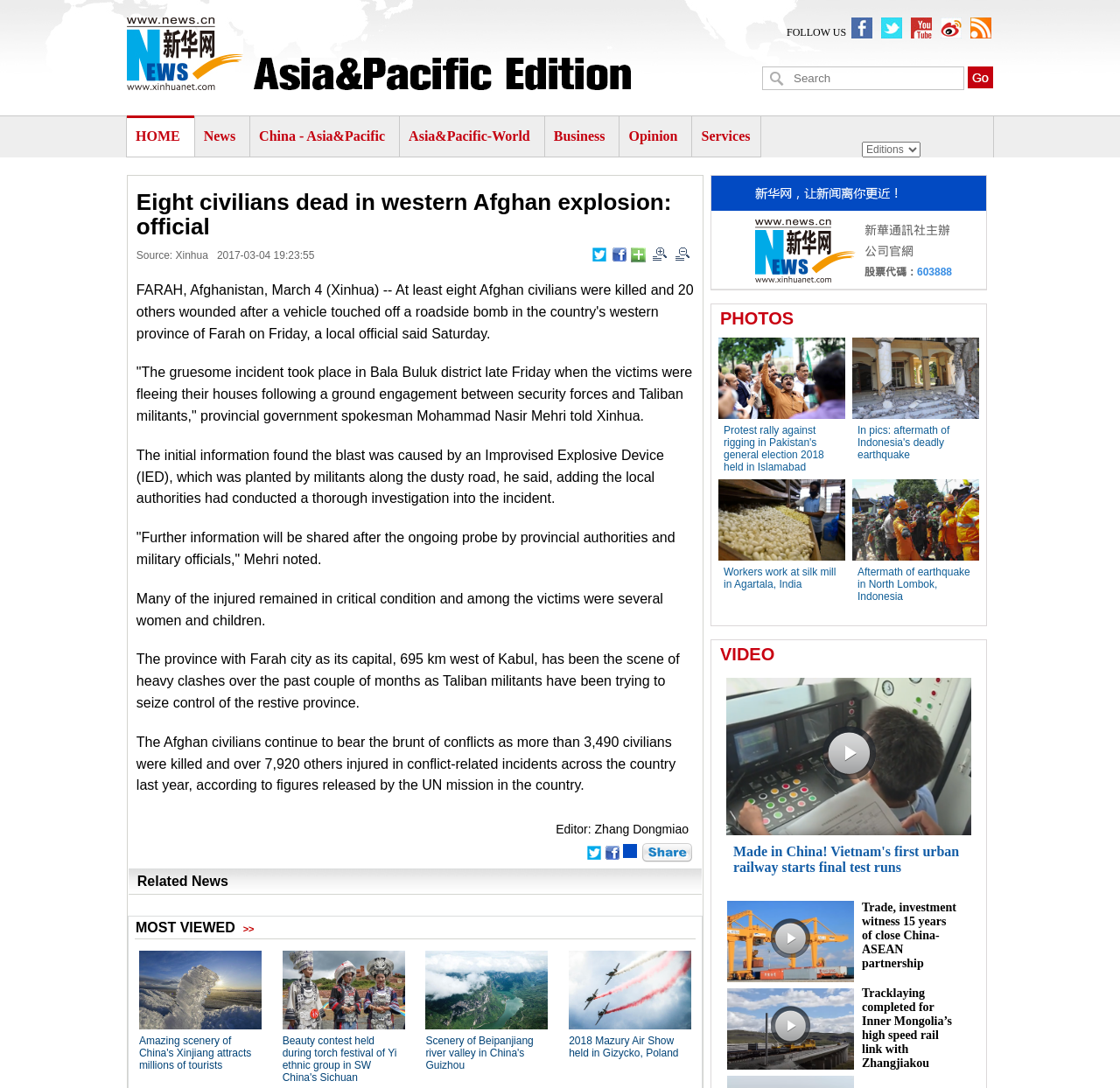Identify the bounding box coordinates for the UI element described by the following text: "title="More"". Provide the coordinates as four float numbers between 0 and 1, in the format [left, top, right, bottom].

[0.574, 0.775, 0.618, 0.793]